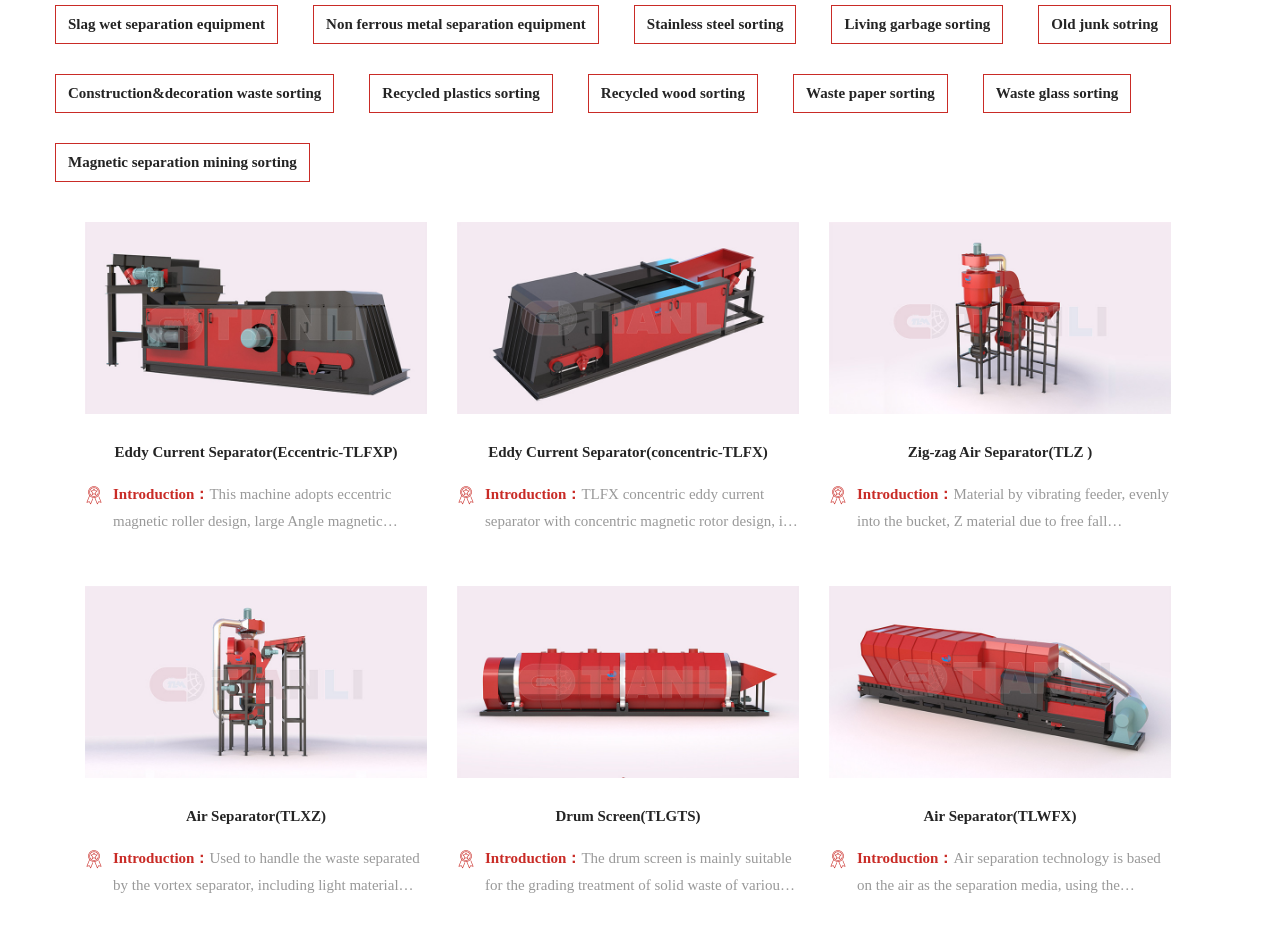Please provide the bounding box coordinates for the UI element as described: "Magnetic separation mining sorting". The coordinates must be four floats between 0 and 1, represented as [left, top, right, bottom].

[0.053, 0.166, 0.232, 0.183]